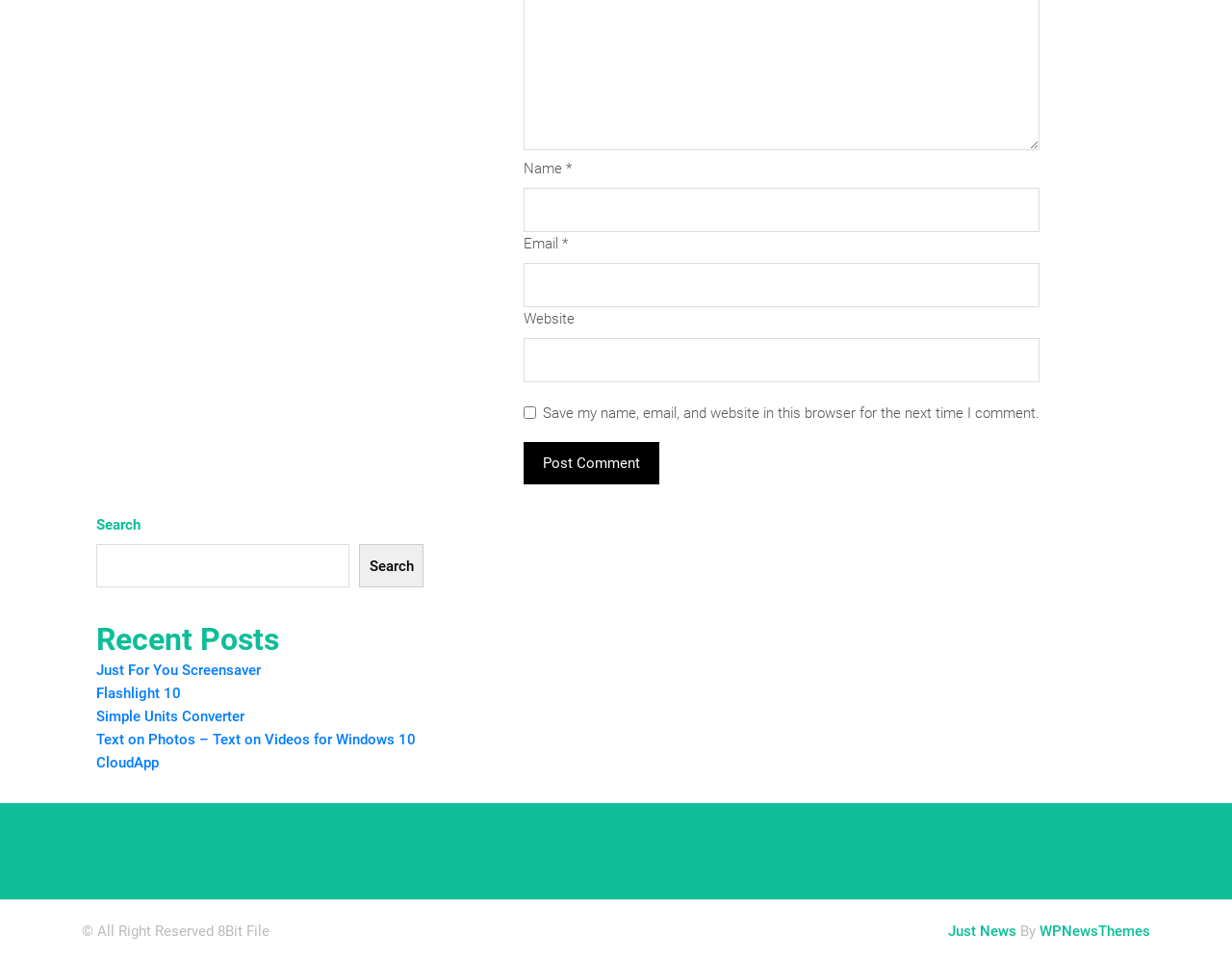What is the theme of the website?
Please provide a single word or phrase as the answer based on the screenshot.

Technology and software